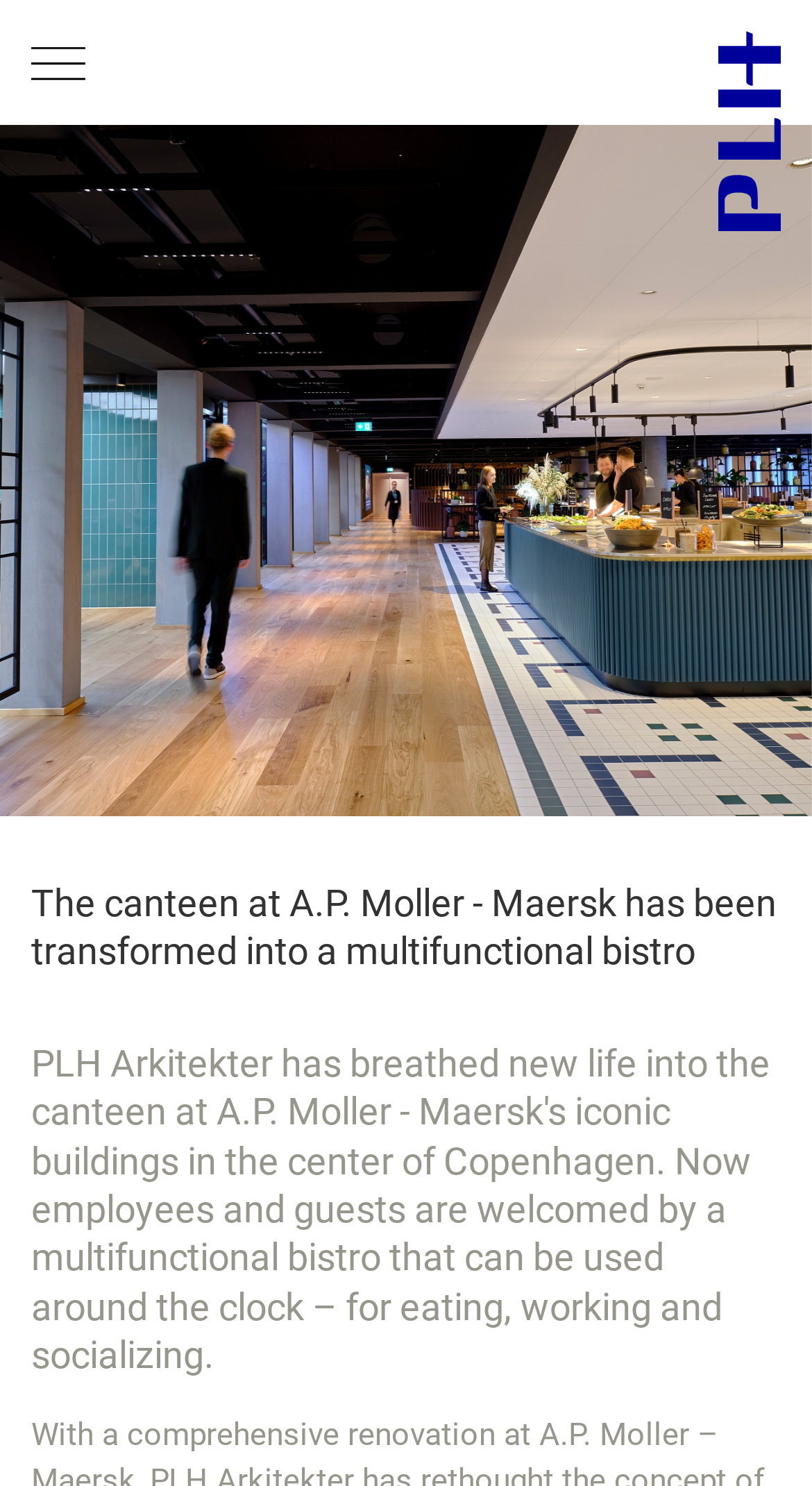Generate a thorough explanation of the webpage's elements.

The webpage is about PLH Arkitekter, an architecture firm that improves the framework around everyday life. At the top left, there is a logo with a link to the homepage. Below the logo, there are several links to different sections of the website, including "About PLH", "News", "Projects", "Expertise", "Contact", "Careers", and "Internship". These links are aligned horizontally and take up the top portion of the page.

On the top right, there are two links to switch between the Danish and English languages. Below these language links, there is a phone number and an email address, along with a separator line.

The main content of the page is a showcase of a project, where the canteen at A.P. Moller - Maersk has been transformed into a multifunctional bistro. There is a heading that describes the project, followed by a longer paragraph that provides more details about the transformation. The text is accompanied by three images, which are likely showcasing the before and after of the transformation, or different aspects of the new bistro.

At the bottom left, there are social media links to Instagram and Linkedin, each with an accompanying image.